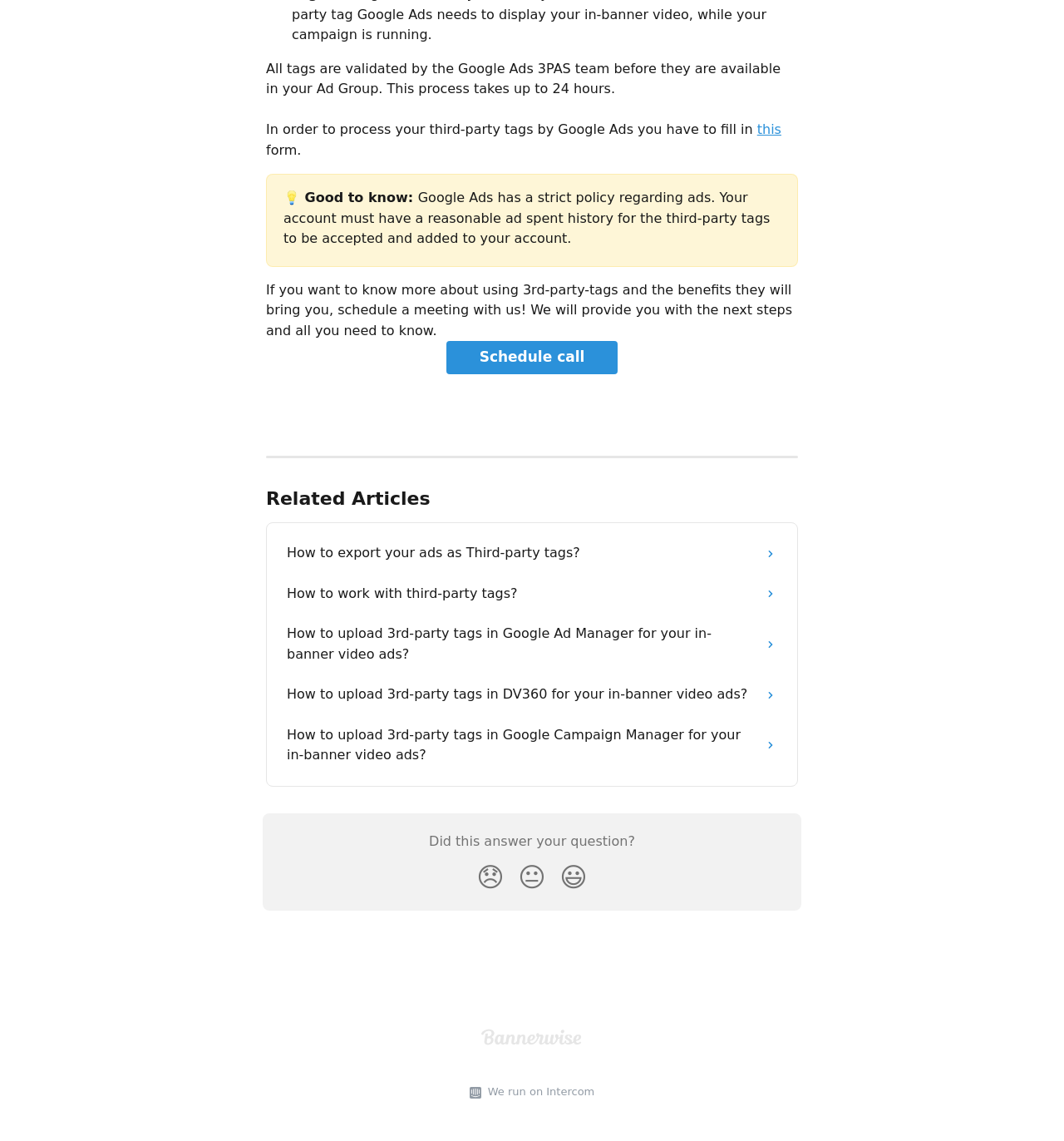Please answer the following query using a single word or phrase: 
What is the policy of Google Ads regarding ads?

Strict